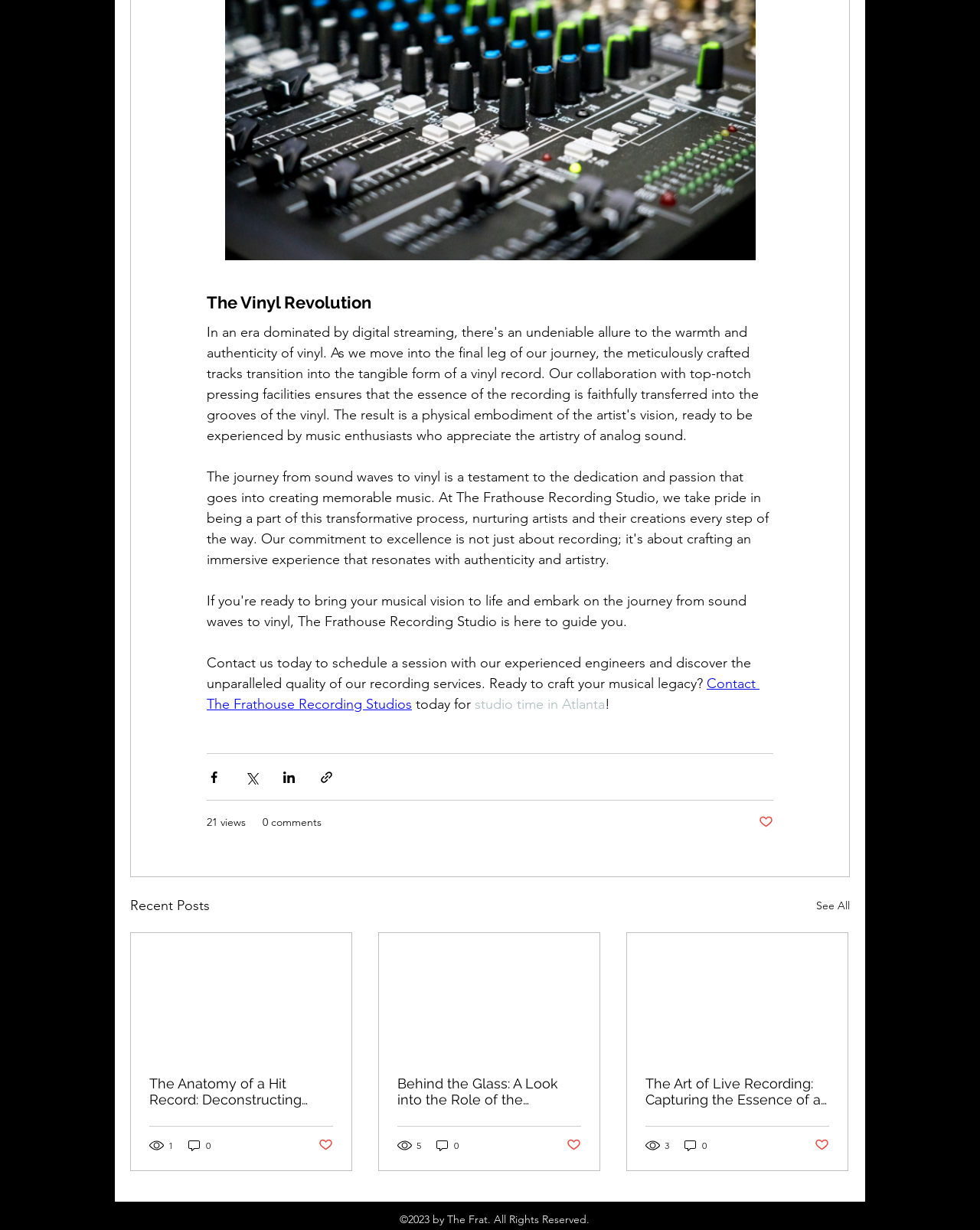Please provide a detailed answer to the question below based on the screenshot: 
What is the topic of the first article?

I looked at the heading 'The Vinyl Revolution' and found that it is the topic of the first article.